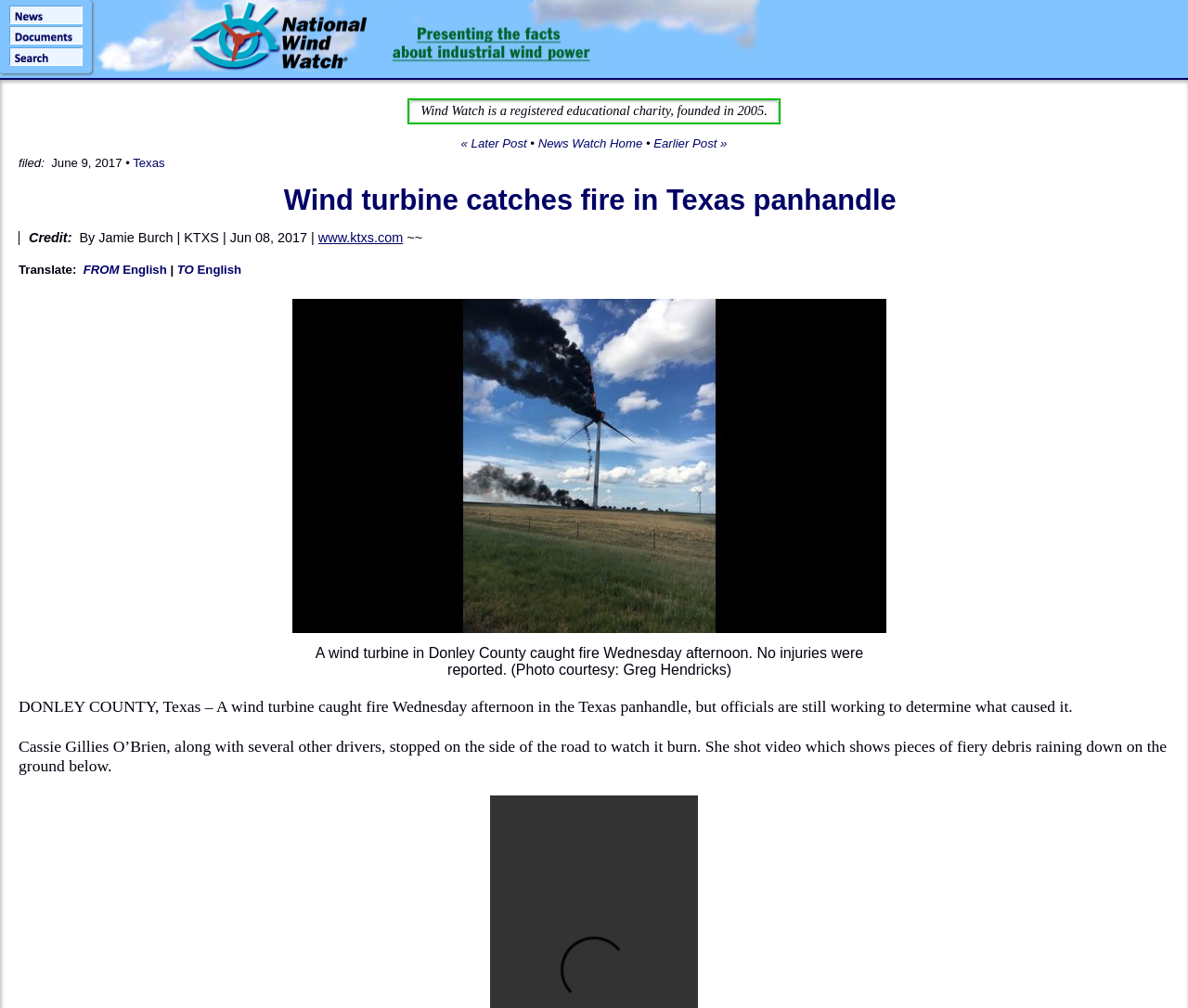What was Cassie Gillies O’Brien doing when she saw the wind turbine on fire?
Using the information presented in the image, please offer a detailed response to the question.

I found the answer by reading the article content, which states 'Cassie Gillies O’Brien, along with several other drivers, stopped on the side of the road to watch it burn. She shot video which shows pieces of fiery debris raining down on the ground below.'.